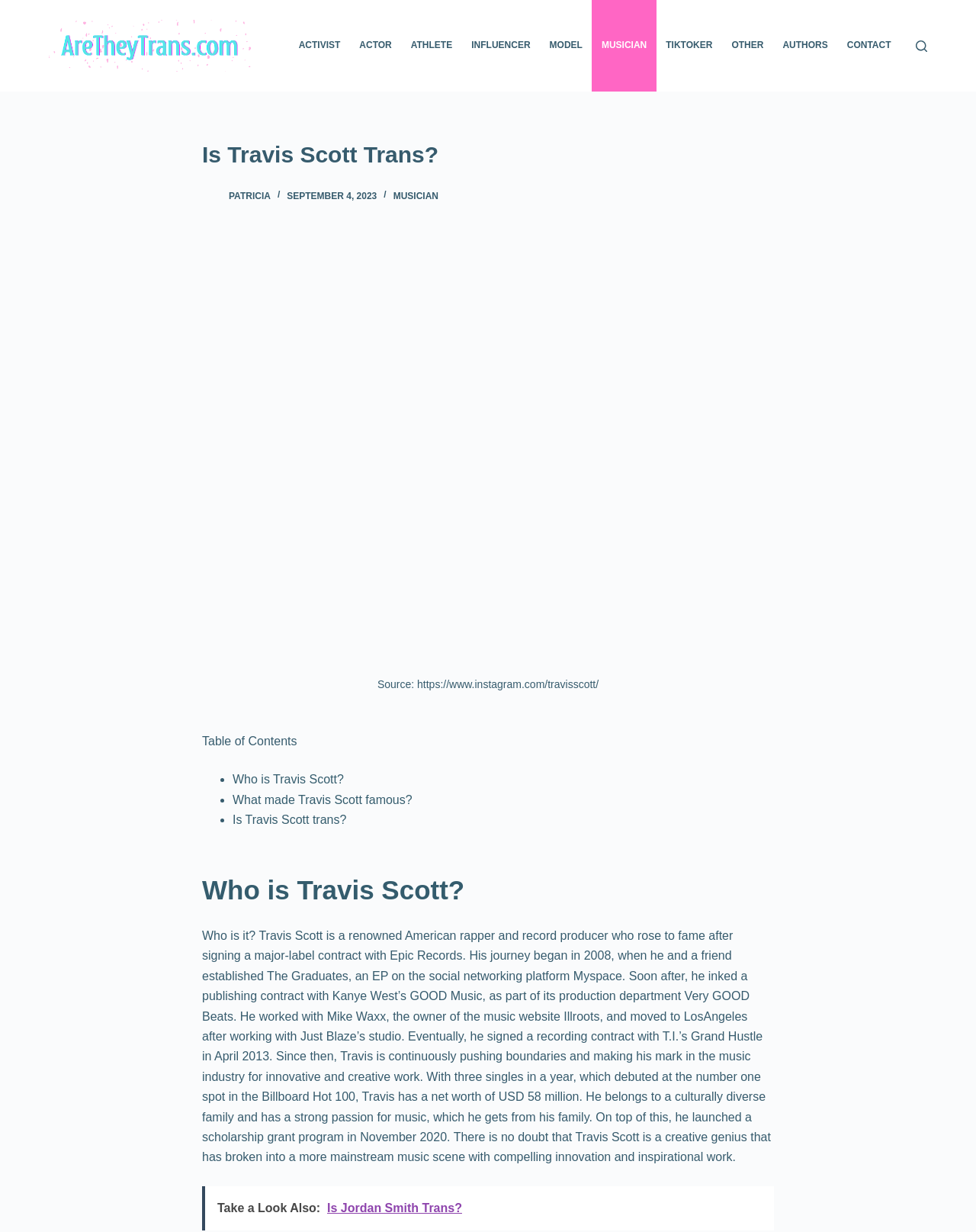Provide a brief response to the question using a single word or phrase: 
What is the name of the music website Travis Scott worked with?

Illroots